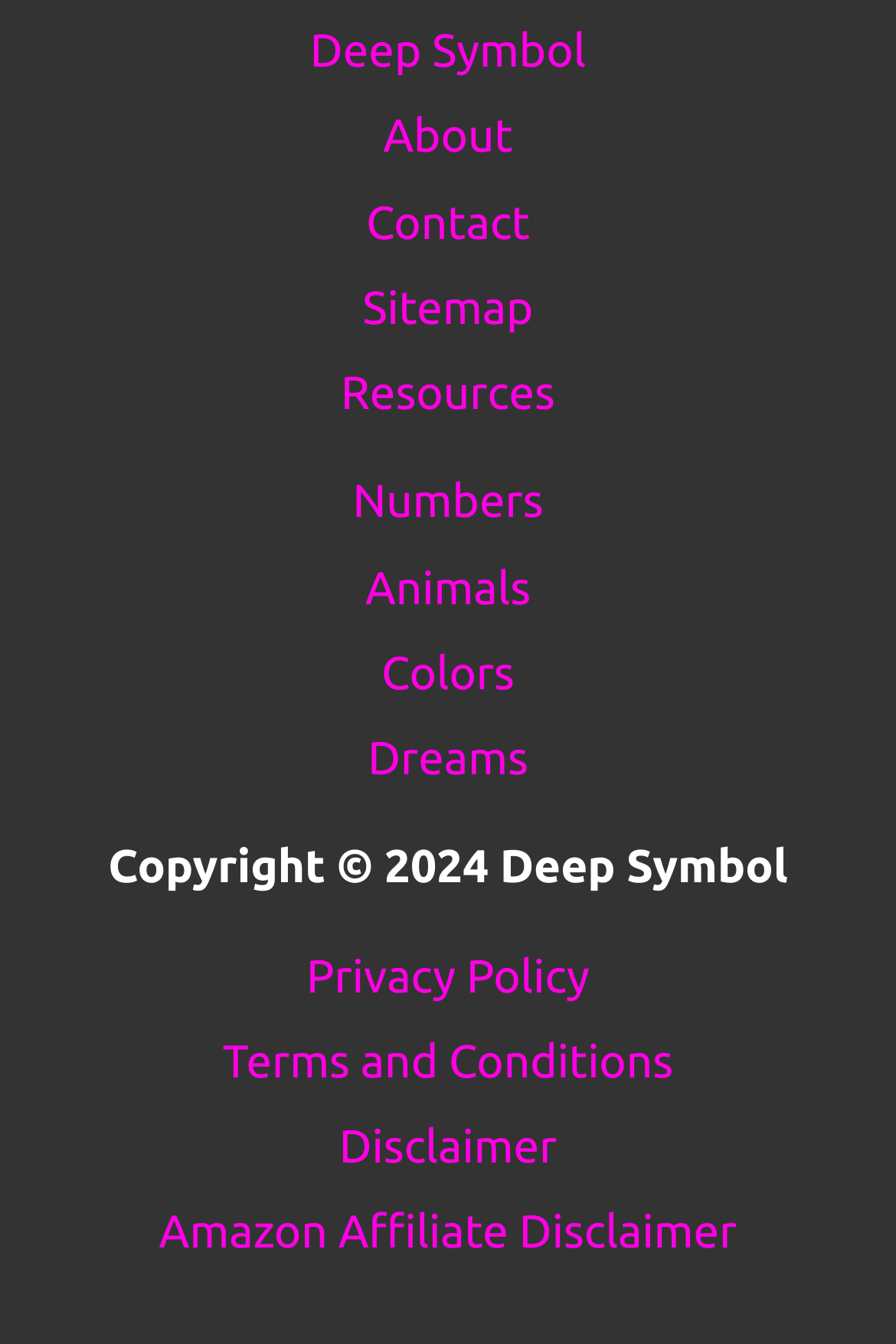Specify the bounding box coordinates of the area to click in order to execute this command: 'Read more about 'Kajabi Image Sizes''. The coordinates should consist of four float numbers ranging from 0 to 1, and should be formatted as [left, top, right, bottom].

None